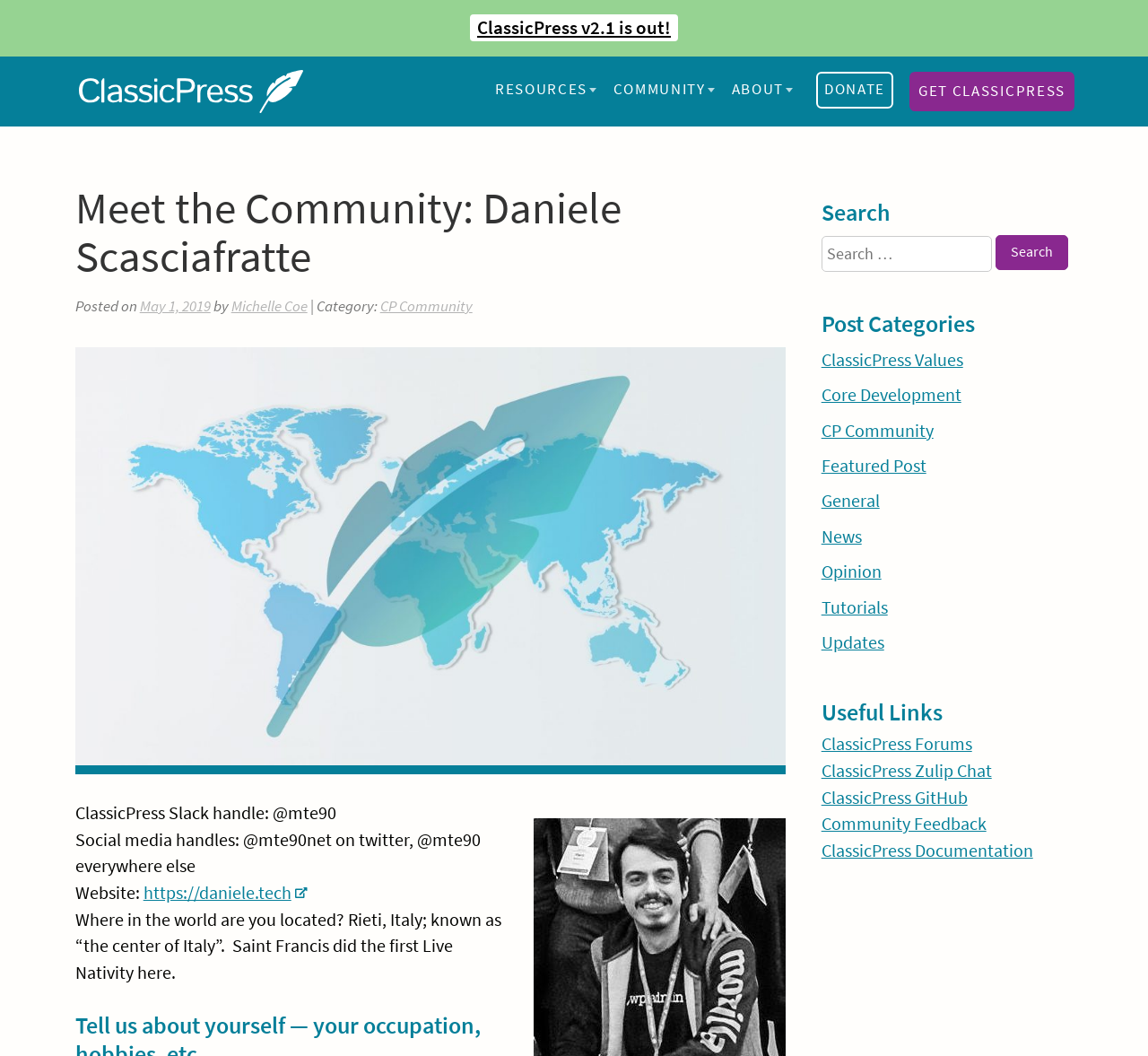Examine the screenshot and answer the question in as much detail as possible: What is the name of the slack handle of Daniele Scasciafratte?

The answer can be found in the text 'ClassicPress Slack handle: @mte90' which is a part of the webpage content, providing information about Daniele Scasciafratte's slack handle.